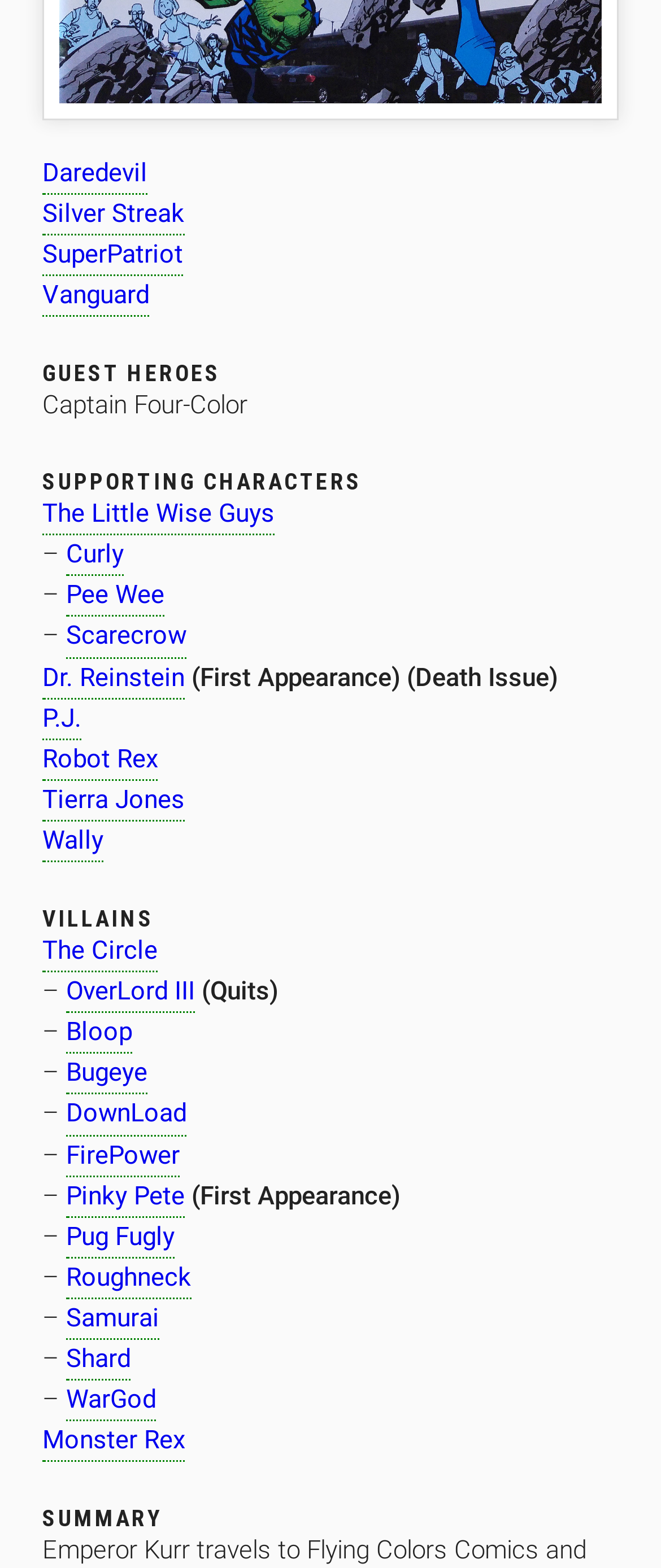What is the first guest hero listed?
Use the information from the screenshot to give a comprehensive response to the question.

The first guest hero listed is Daredevil, which is a link element with the text 'Daredevil' and bounding box coordinates [0.064, 0.098, 0.223, 0.124].